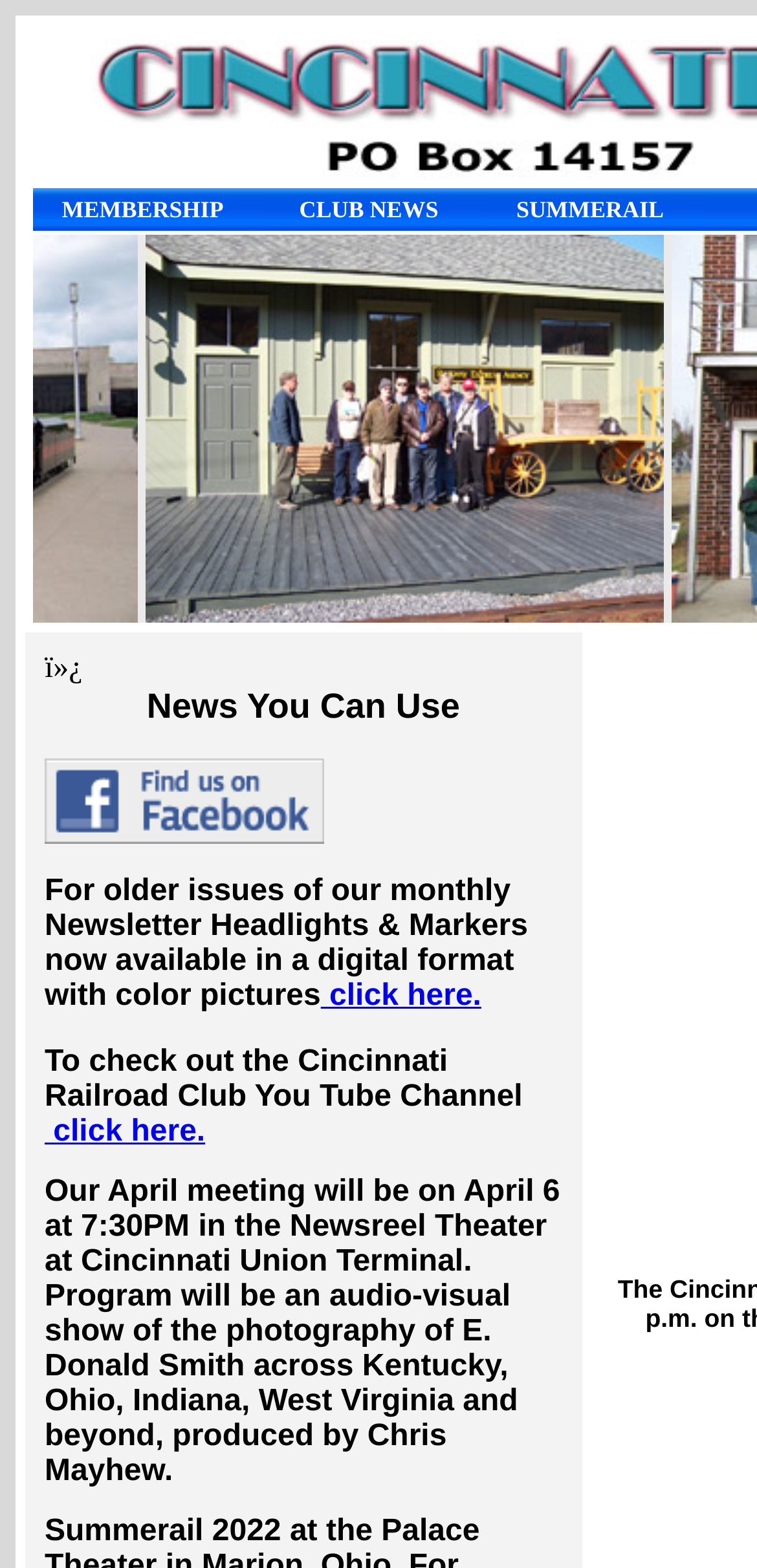Can you give a comprehensive explanation to the question given the content of the image?
Where is the April meeting located?

I read the static text element that describes the April meeting and found that the location is the Newsreel Theater at Cincinnati Union Terminal.